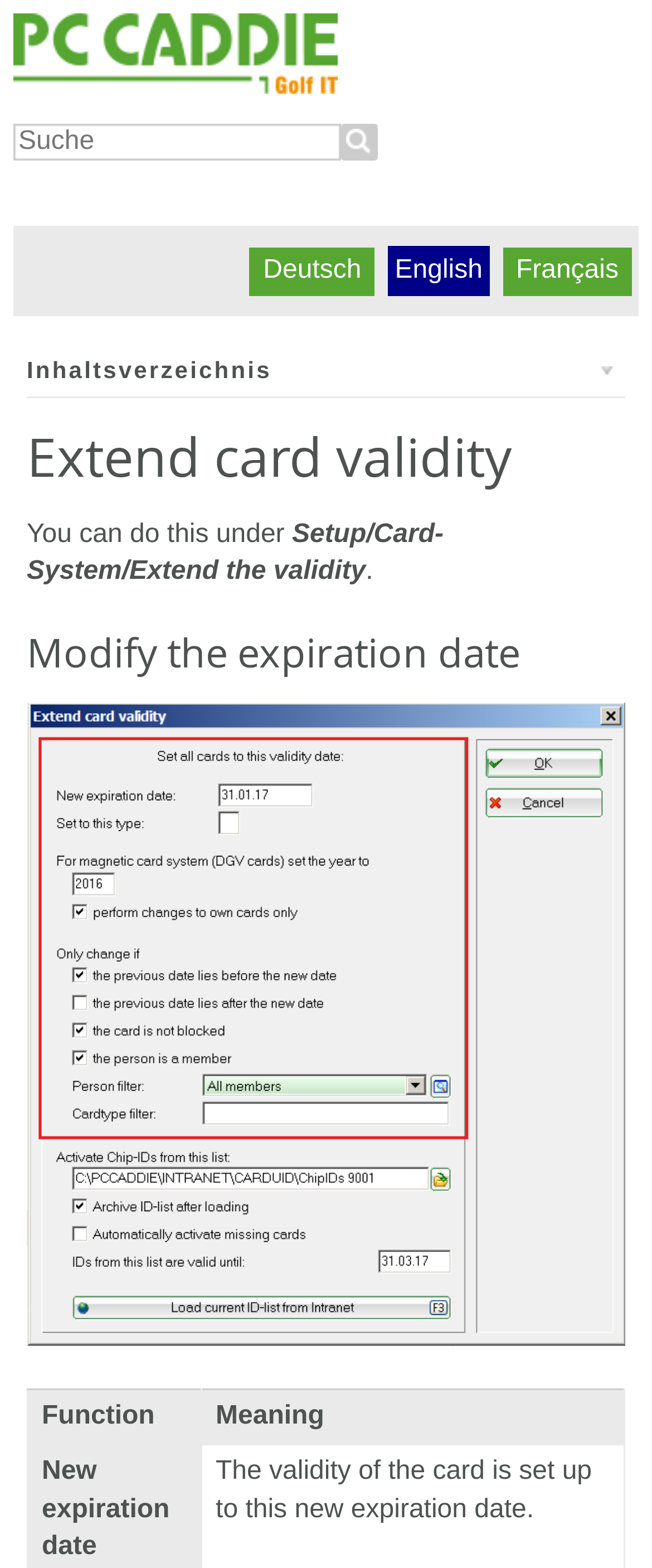What is the purpose of this webpage?
Look at the image and respond to the question as thoroughly as possible.

Based on the webpage's meta description and the content of the webpage, it appears that this webpage is designed to allow users to extend the validity of their cards. The webpage provides instructions and a form to input information to achieve this goal.